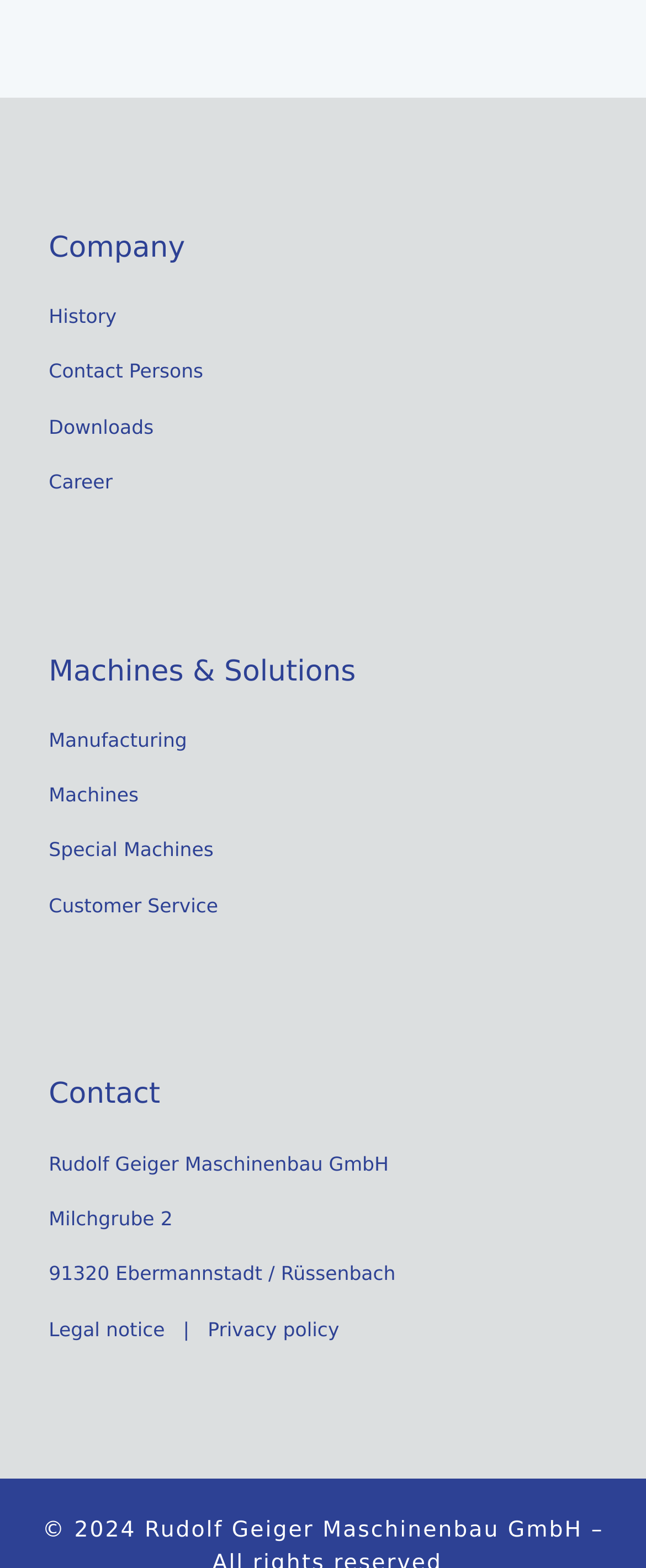Give a concise answer using one word or a phrase to the following question:
What are the main categories on the webpage?

Company, Machines & Solutions, Contact